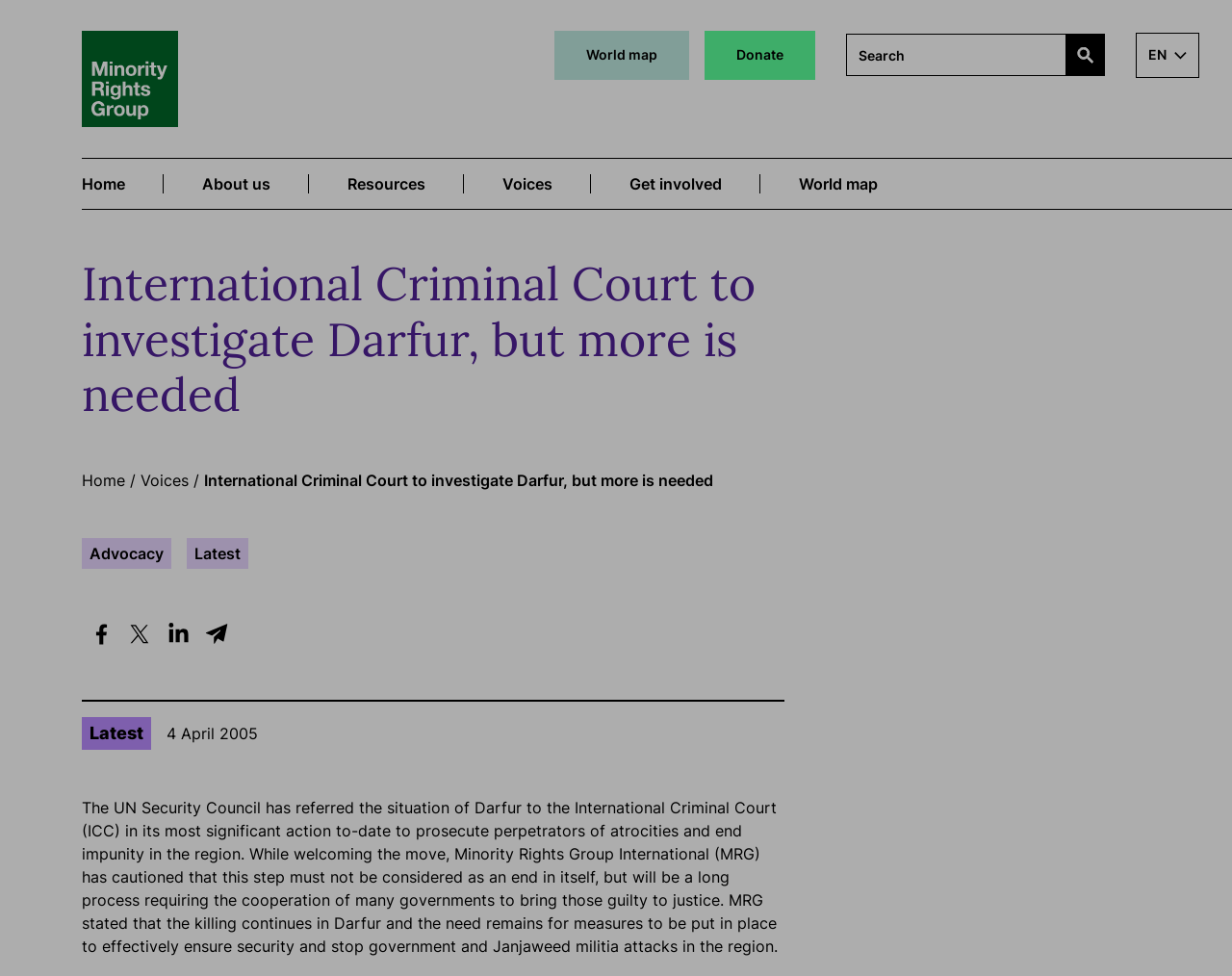Please find the bounding box coordinates of the element that you should click to achieve the following instruction: "Share on Facebook". The coordinates should be presented as four float numbers between 0 and 1: [left, top, right, bottom].

[0.066, 0.63, 0.098, 0.669]